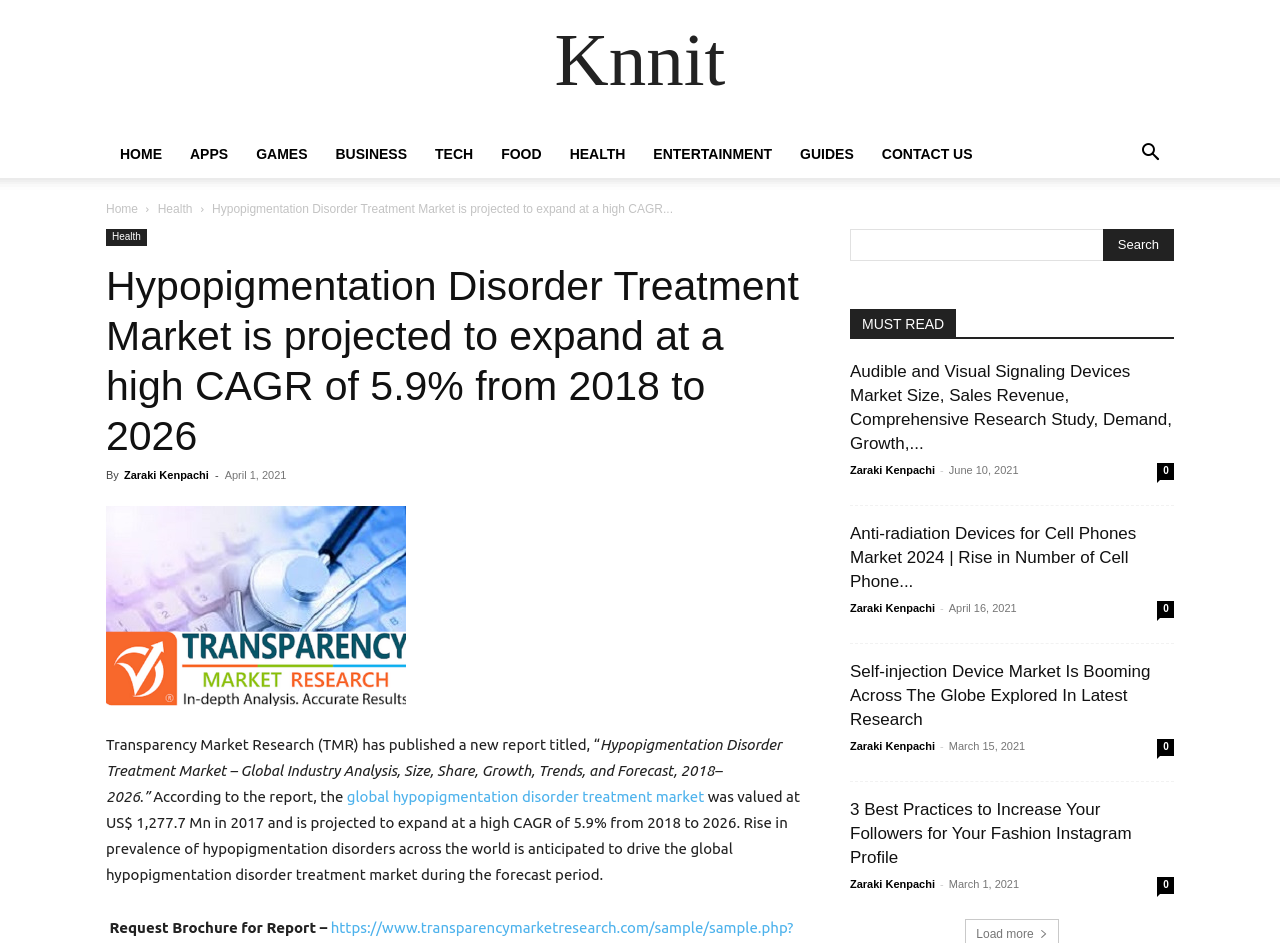Can you specify the bounding box coordinates for the region that should be clicked to fulfill this instruction: "Subscribe to updates with your email address".

None